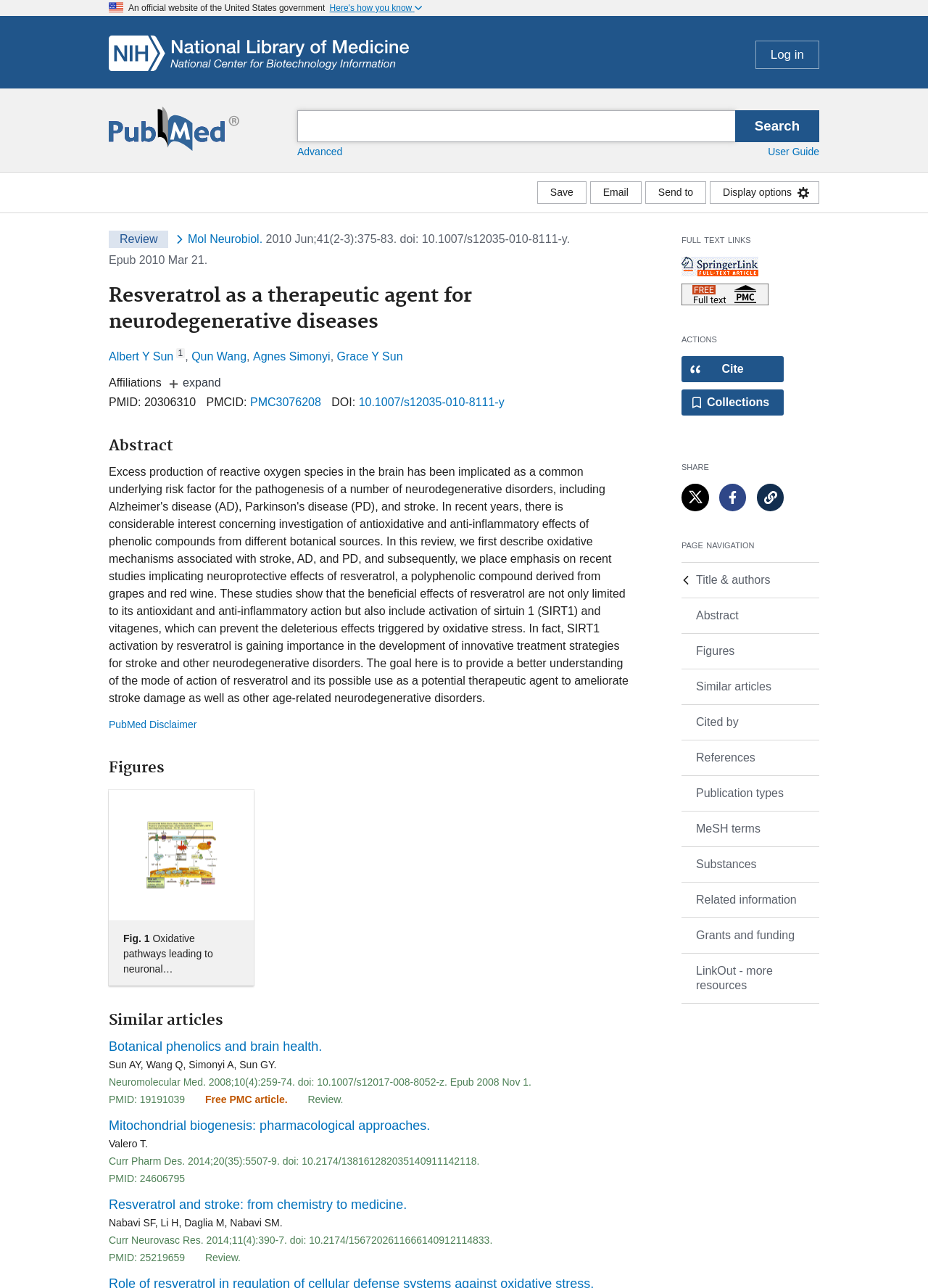Please identify the webpage's heading and generate its text content.

Resveratrol as a therapeutic agent for neurodegenerative diseases